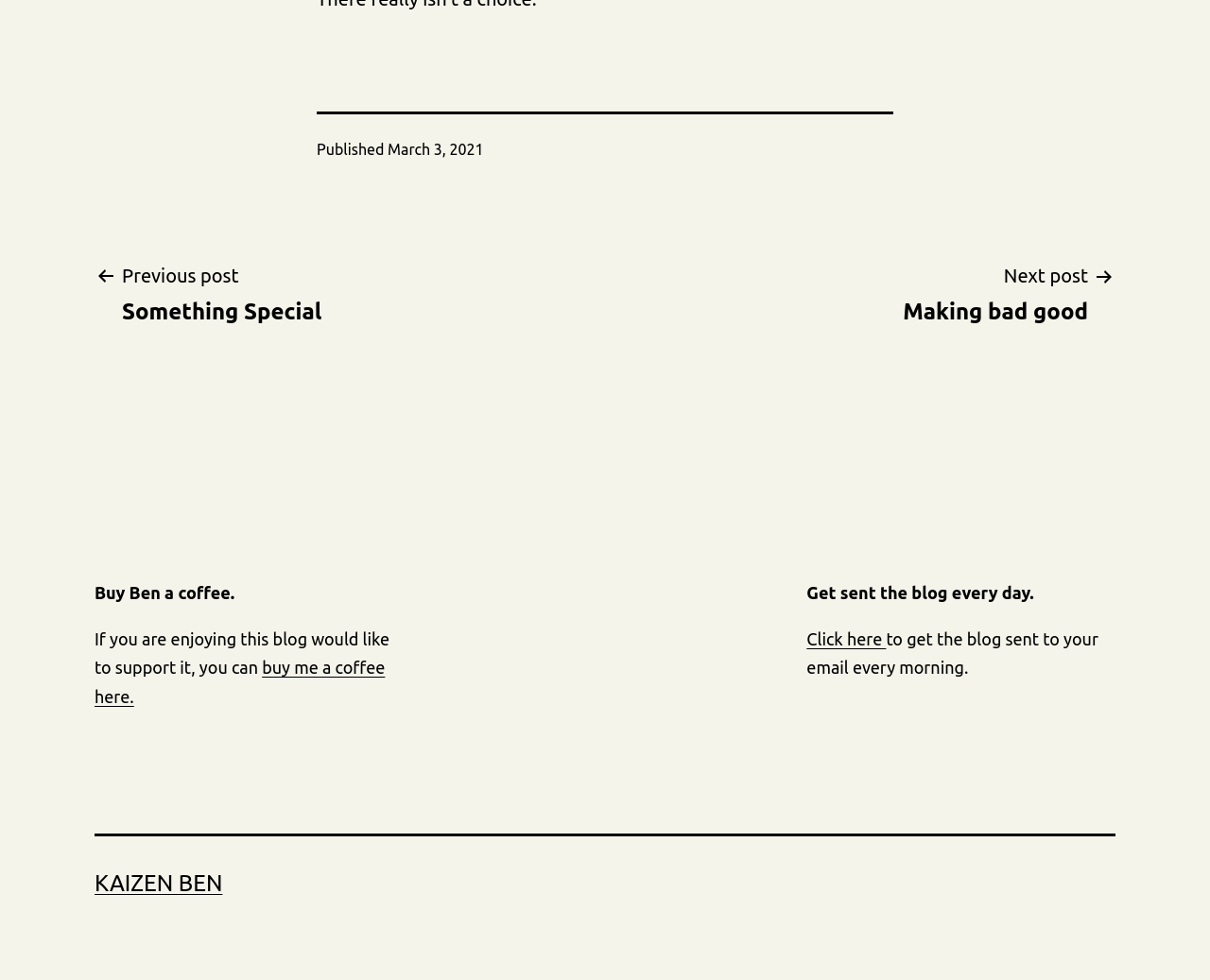Given the element description Next postMaking bad good, specify the bounding box coordinates of the corresponding UI element in the format (top-left x, top-left y, bottom-right x, bottom-right y). All values must be between 0 and 1.

[0.724, 0.265, 0.922, 0.333]